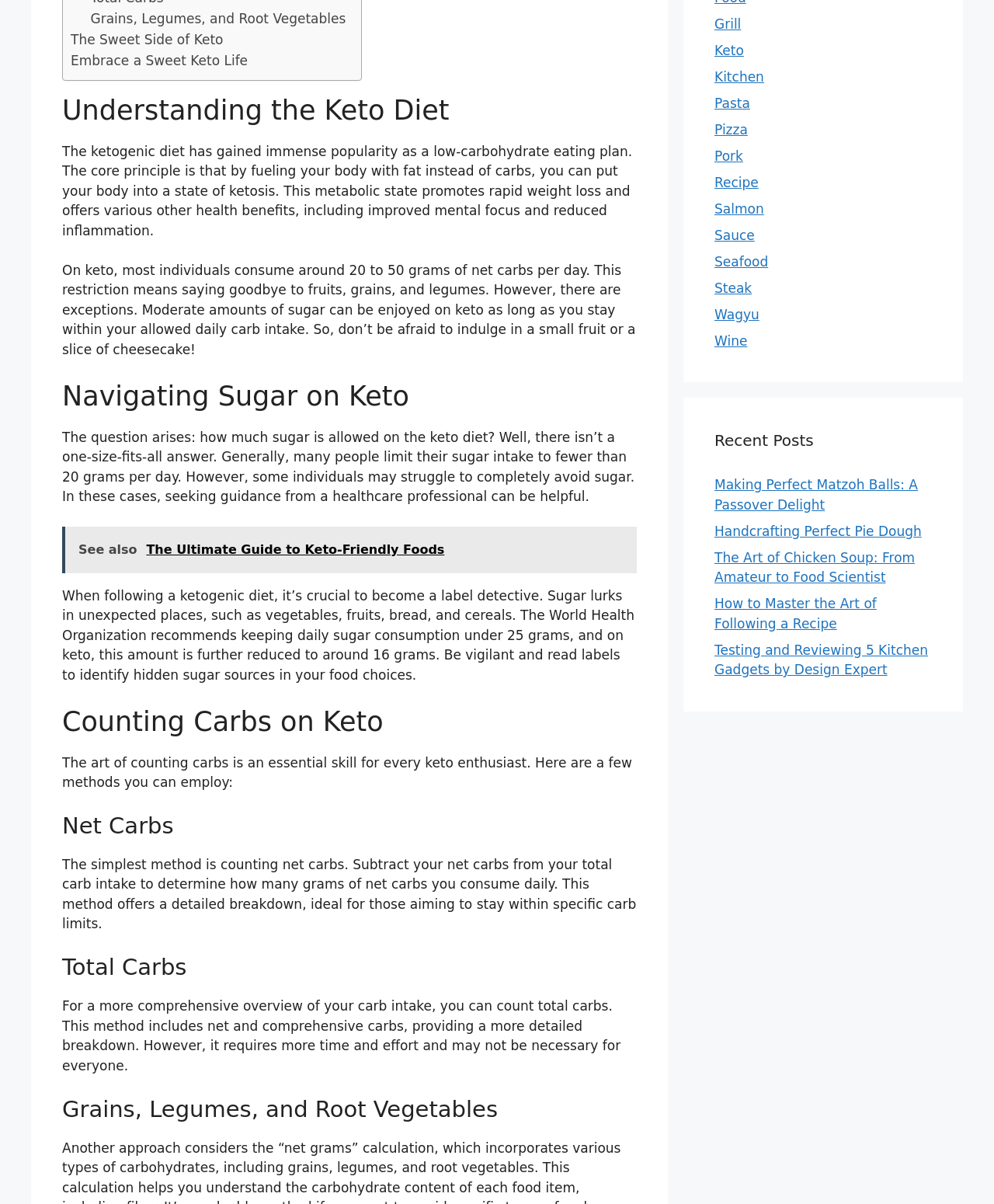Locate the bounding box coordinates of the UI element described by: "Handcrafting Perfect Pie Dough". The bounding box coordinates should consist of four float numbers between 0 and 1, i.e., [left, top, right, bottom].

[0.719, 0.435, 0.927, 0.447]